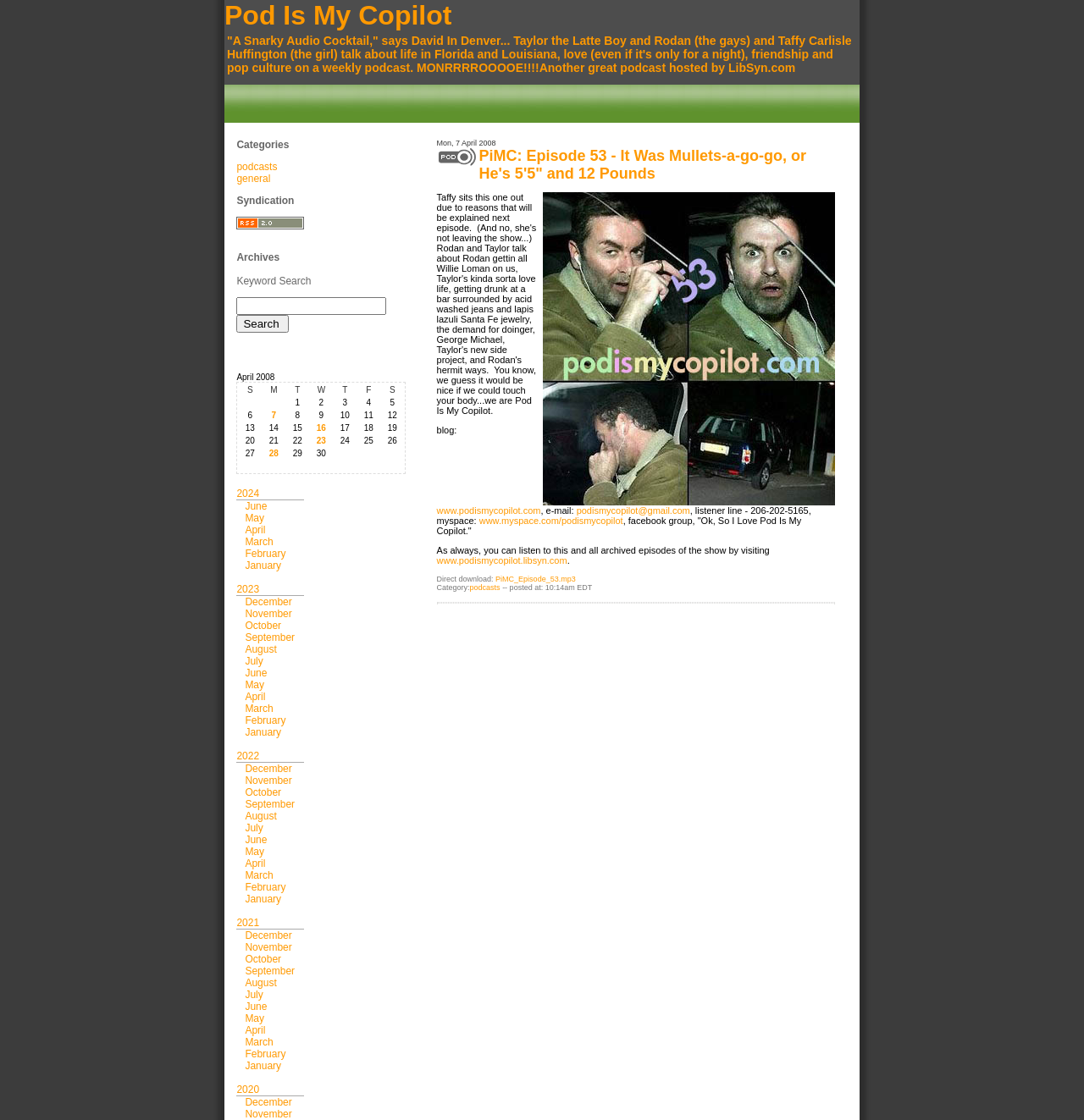What year is the webpage currently displaying?
Please use the image to provide an in-depth answer to the question.

The webpage has a link labeled '2024' and another link labeled '2023', but the current month is April 2008, which suggests that the webpage is currently displaying the year 2008.